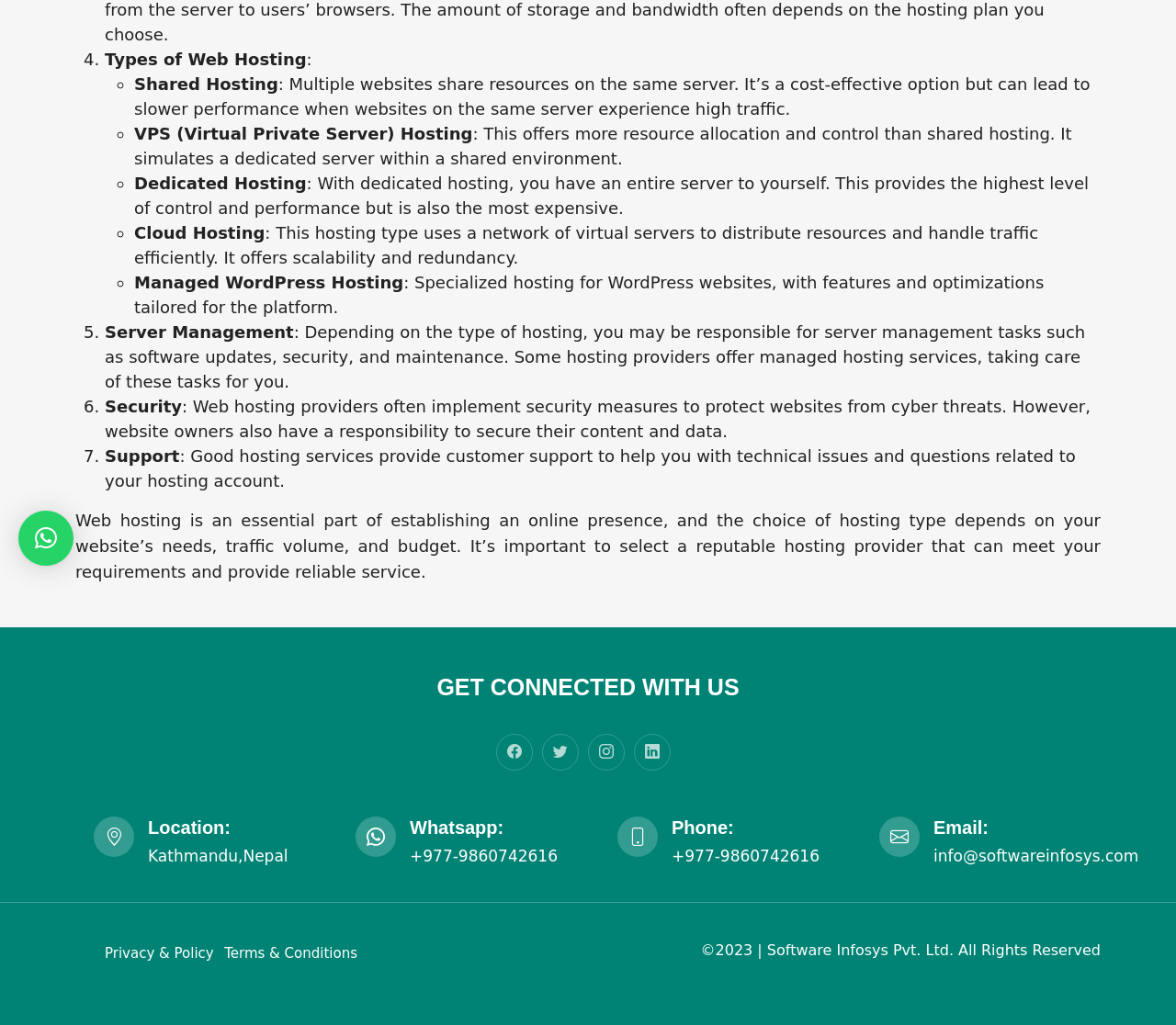Determine the bounding box coordinates for the HTML element described here: "Privacy & Policy".

[0.089, 0.922, 0.182, 0.938]